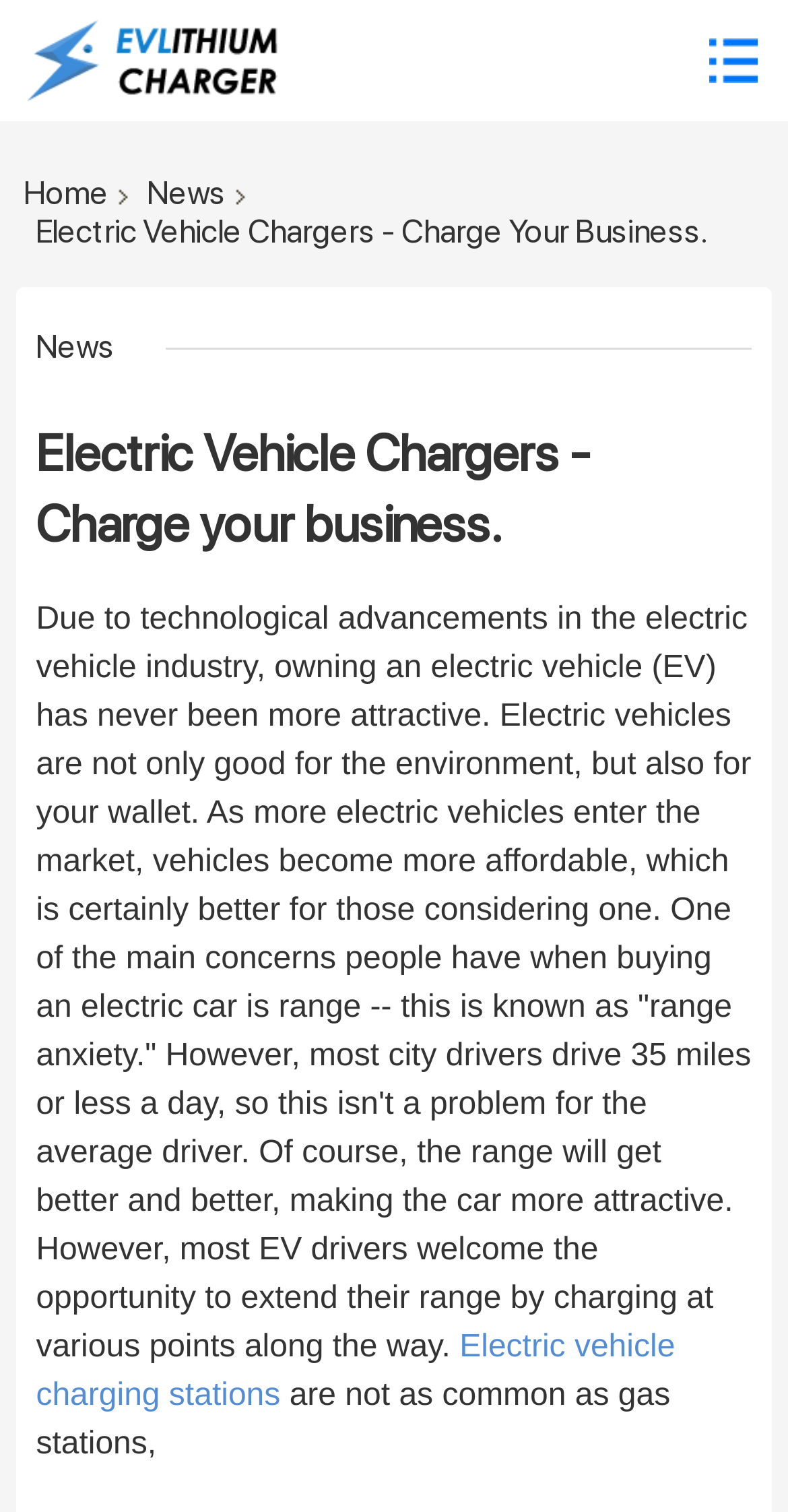Bounding box coordinates should be provided in the format (top-left x, top-left y, bottom-right x, bottom-right y) with all values between 0 and 1. Identify the bounding box for this UI element: Menu

None